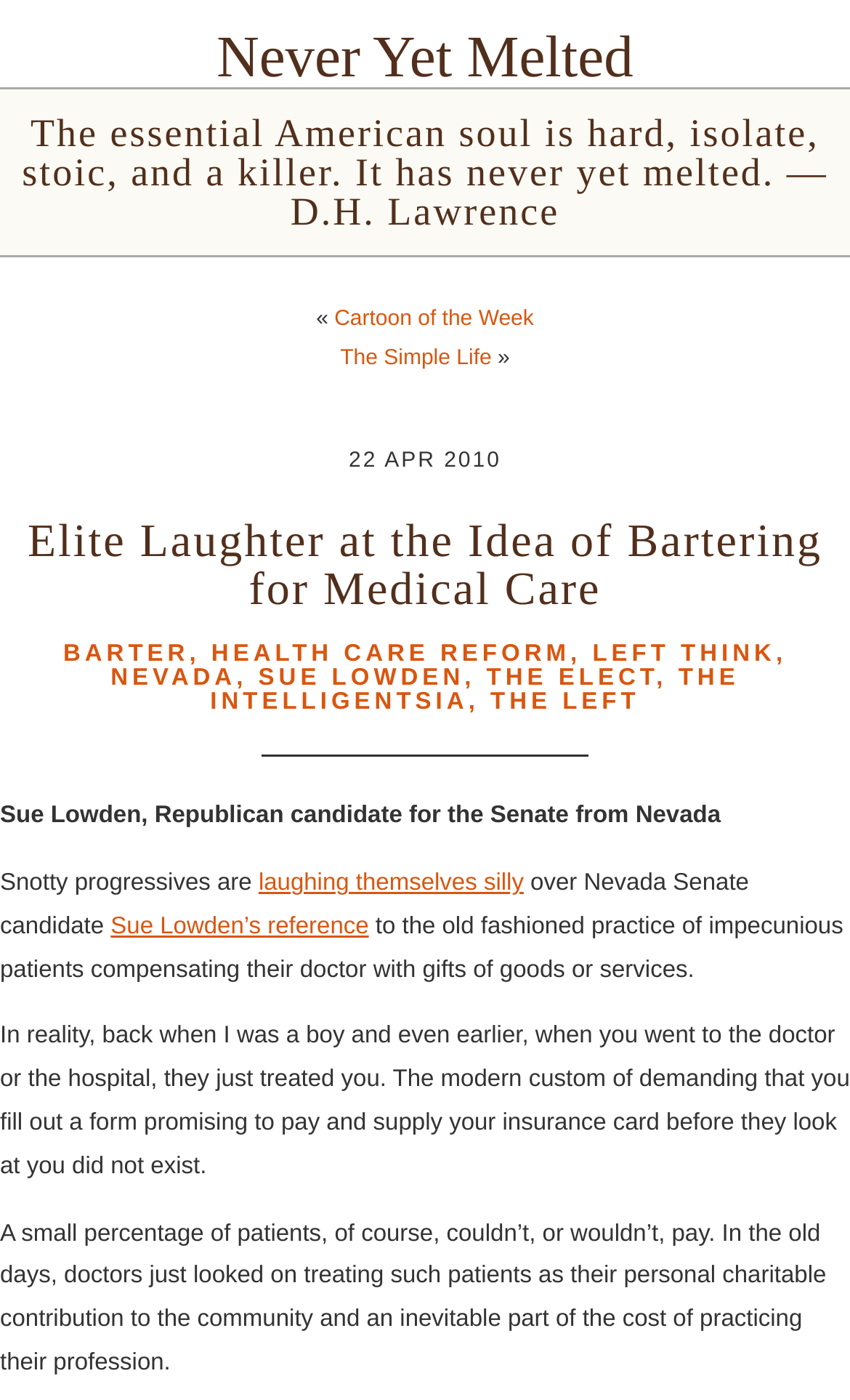Using the format (top-left x, top-left y, bottom-right x, bottom-right y), and given the element description, identify the bounding box coordinates within the screenshot: Sue Lowden

[0.304, 0.475, 0.546, 0.494]